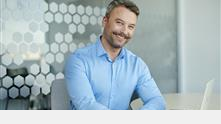Give an elaborate caption for the image.

The image features a smiling man in a light blue shirt, seated at a desk, suggesting a professional setting. He is positioned against a backdrop of a modern office interior, characterized by a stylish geometric pattern on the glass behind him. The man’s cheerful demeanor and relaxed posture indicate confidence, perhaps reflecting the qualities discussed in the accompanying text about effective communication and the personal traits necessary for success as a freelance consultant. This imagery aligns with themes of professionalism, approachability, and the importance of personal connection in the consulting field.